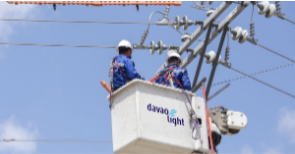Please provide a one-word or phrase answer to the question: 
What are the workers working on?

overhead power lines